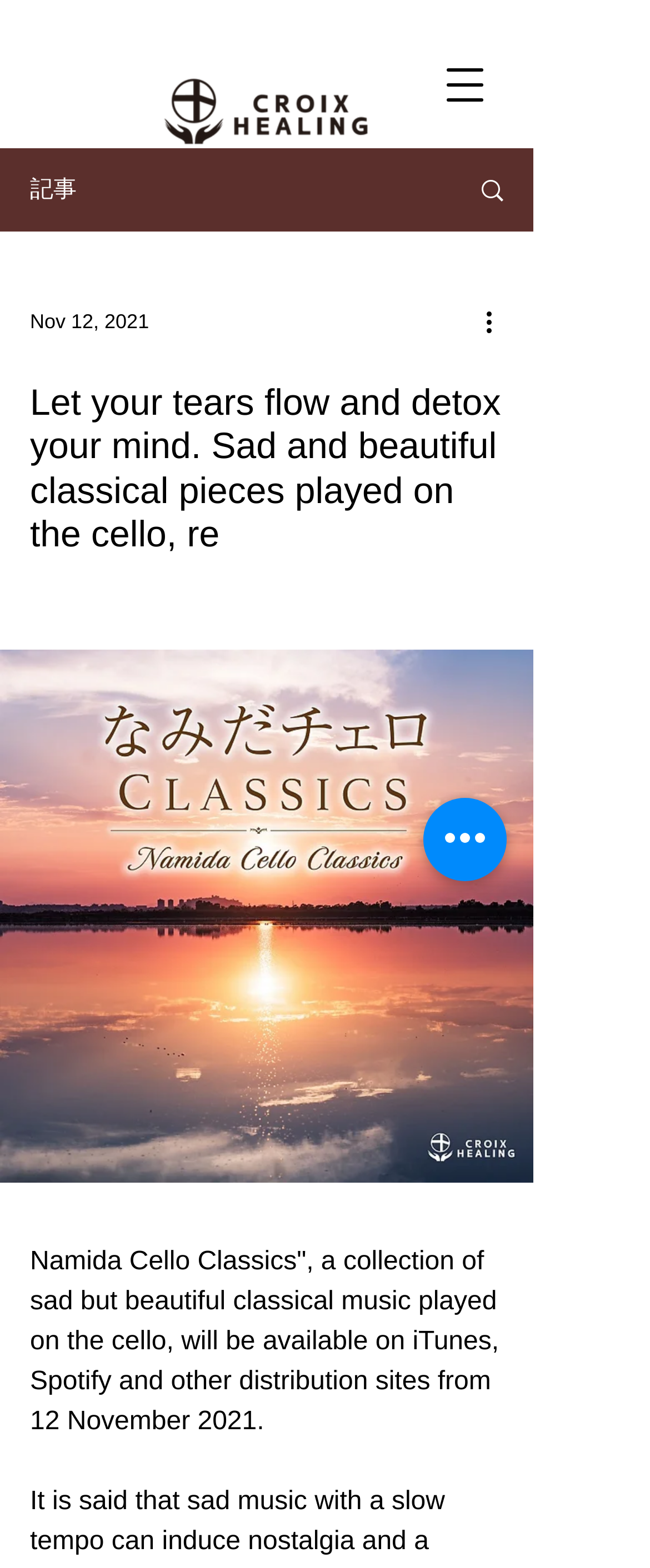What instrument is used in the music collection?
Utilize the information in the image to give a detailed answer to the question.

I found the answer by looking at the text content of the webpage, specifically the sentence 'Let your tears flow and detox your mind. Sad and beautiful classical pieces played on the cello, re...' which mentions the cello as the instrument used in the music collection.